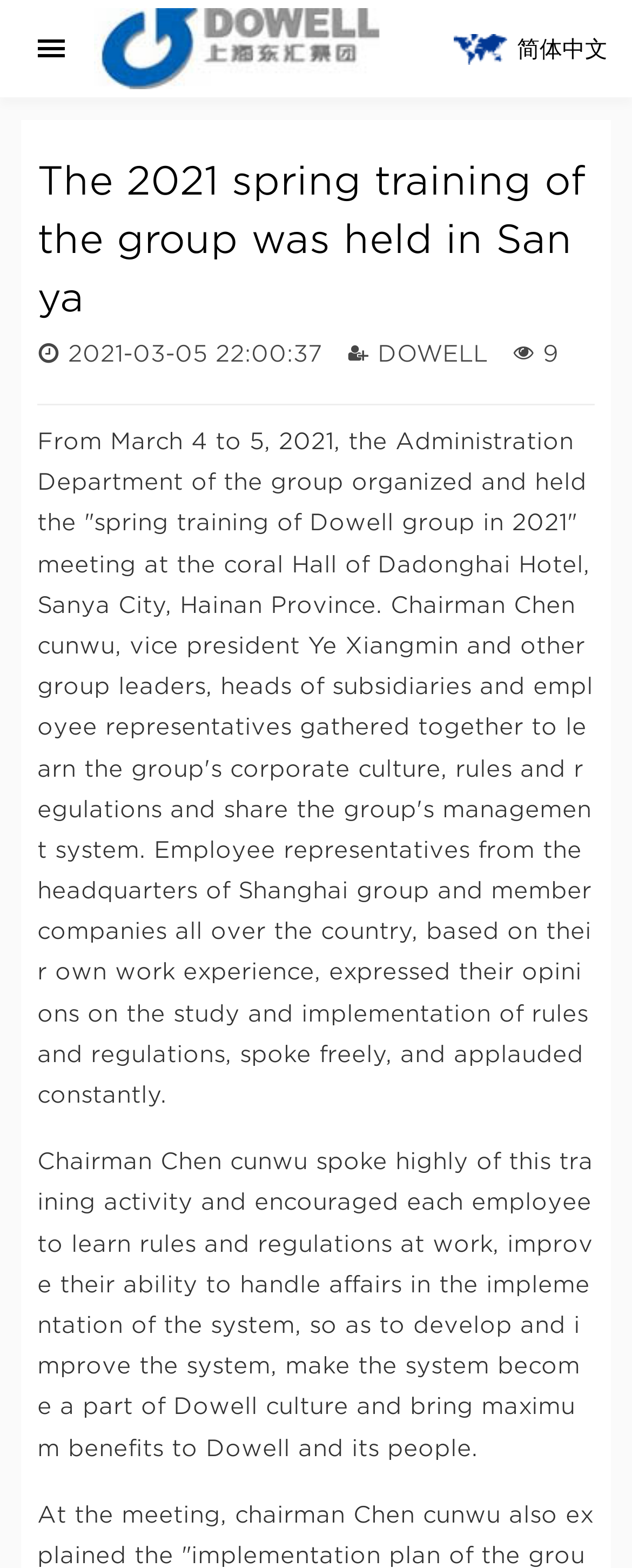Extract the bounding box coordinates for the UI element described as: "title="Dowell Group"".

[0.149, 0.0, 0.61, 0.062]